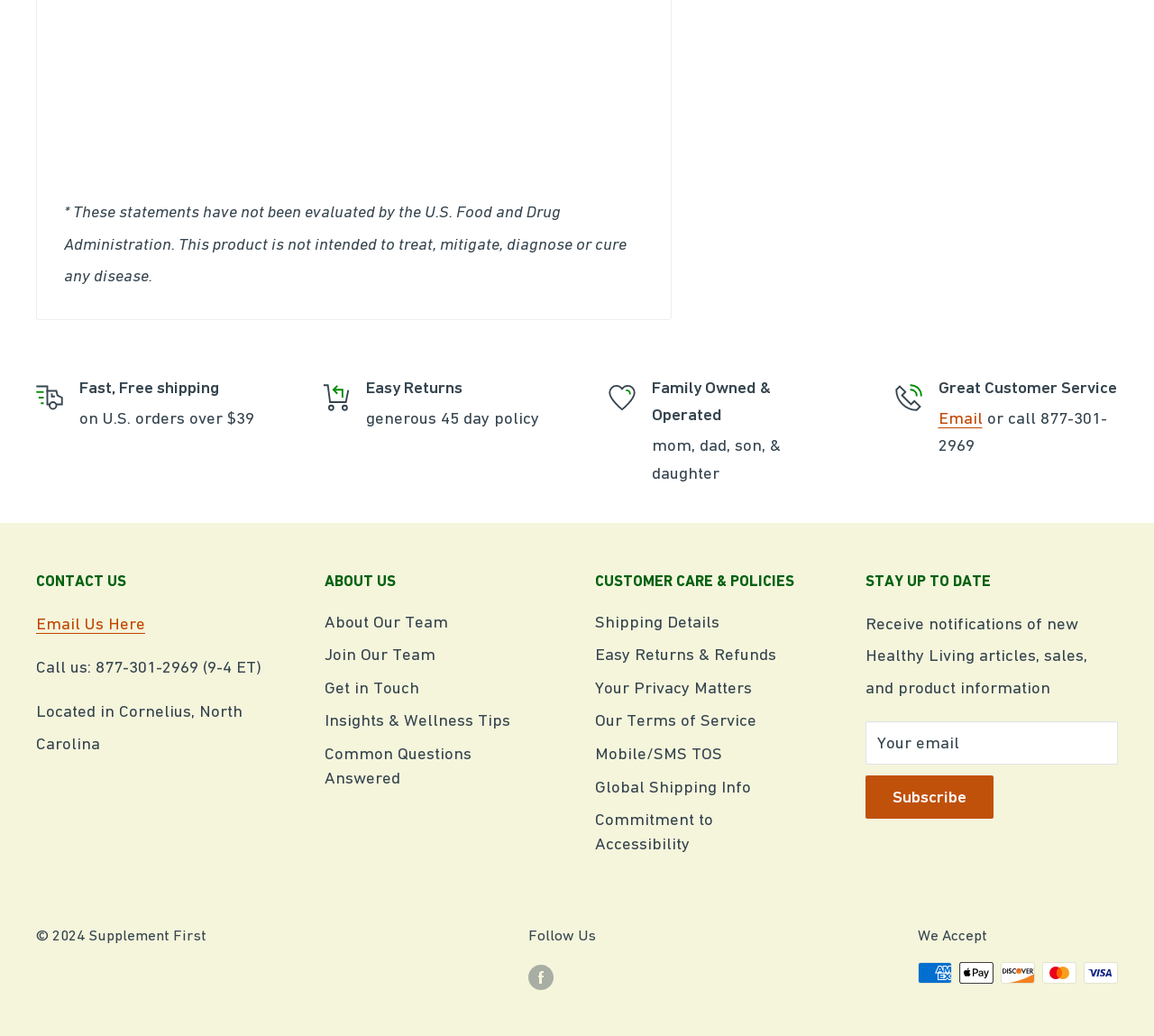Respond with a single word or phrase to the following question: What is the company's return policy?

45 day policy